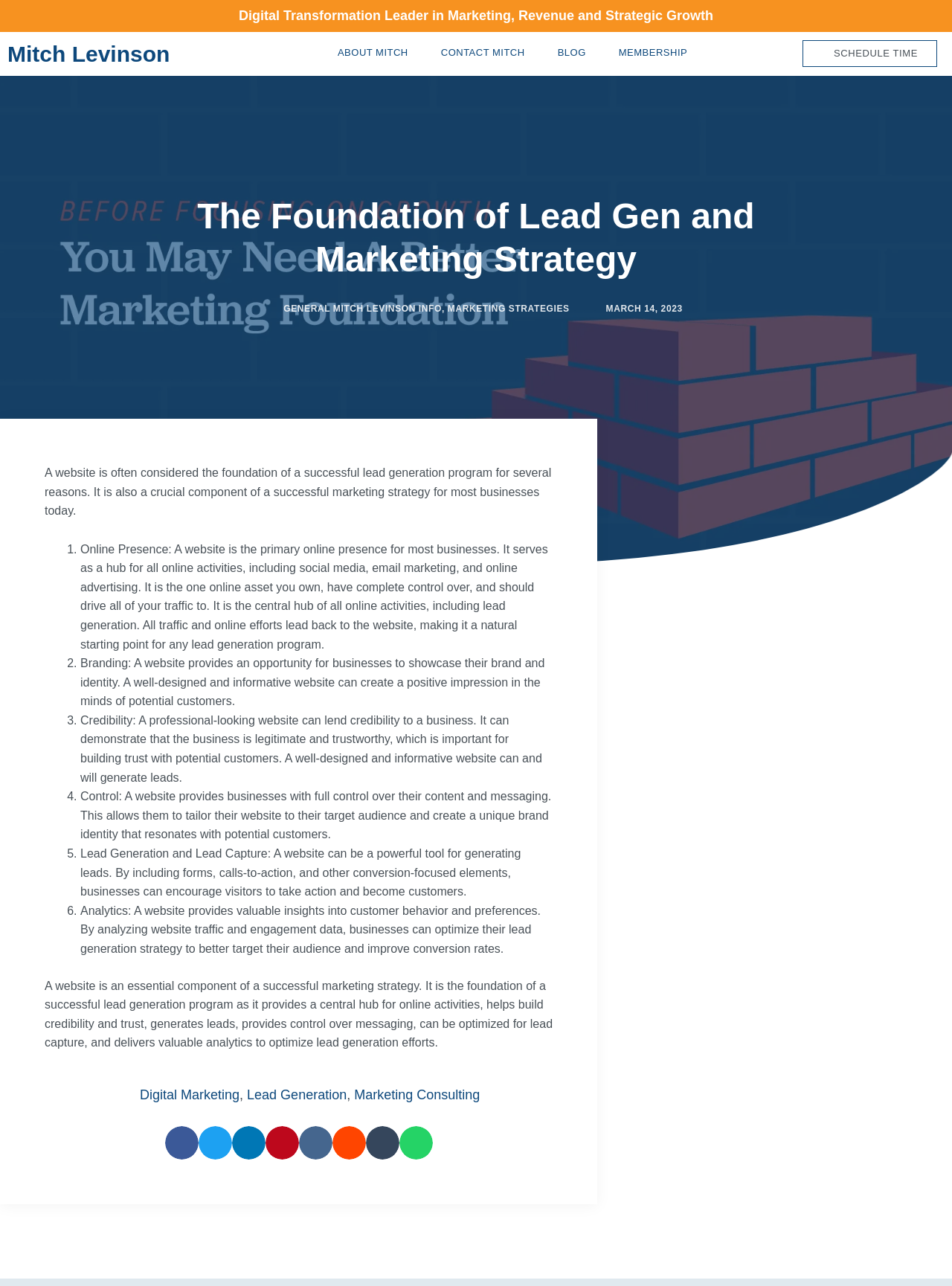What is the purpose of a website in terms of branding?
Refer to the image and provide a one-word or short phrase answer.

Showcase brand and identity